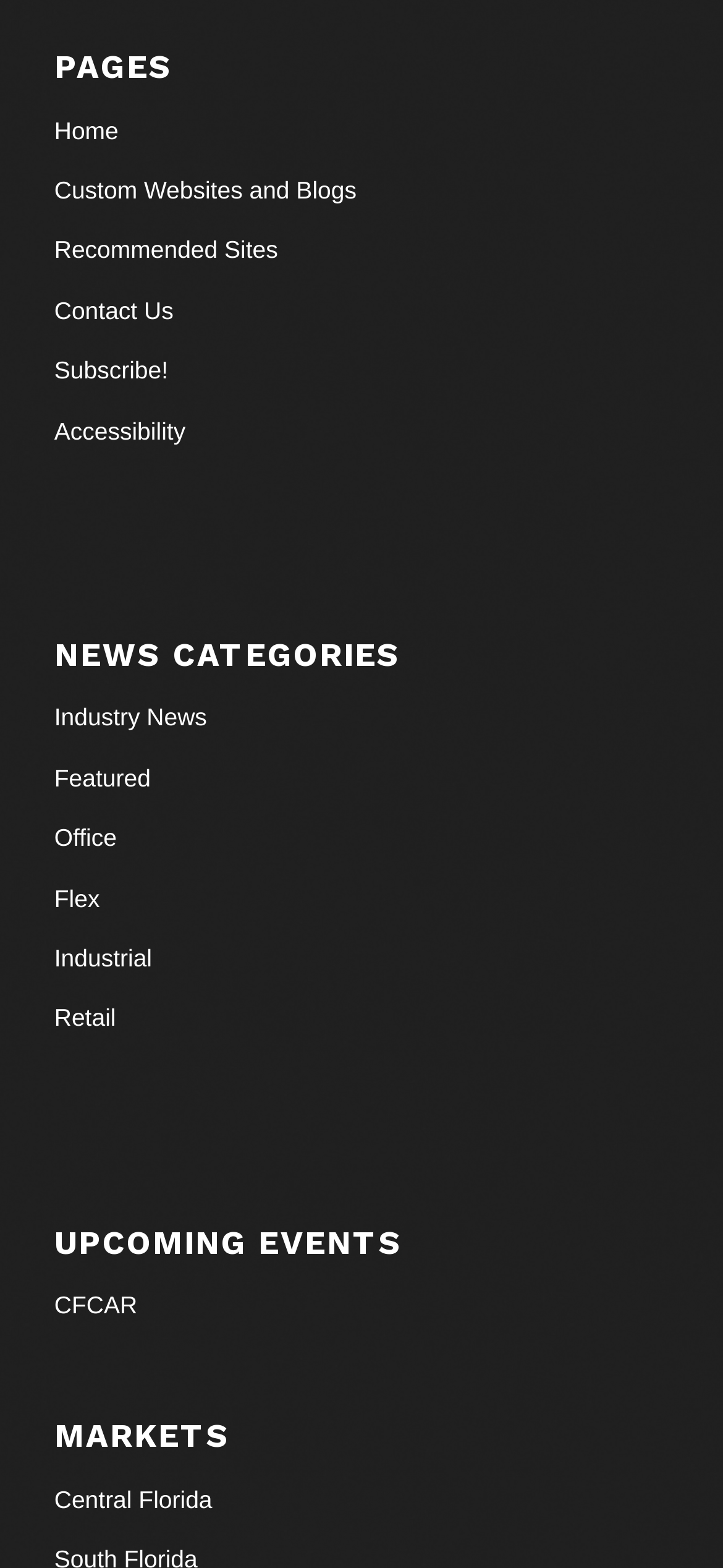What is the last link under 'UPCOMING EVENTS'?
Provide a detailed and well-explained answer to the question.

Under the heading 'UPCOMING EVENTS', I found a link 'CFCAR' which is the last link in the list. Therefore, the answer is 'CFCAR'.